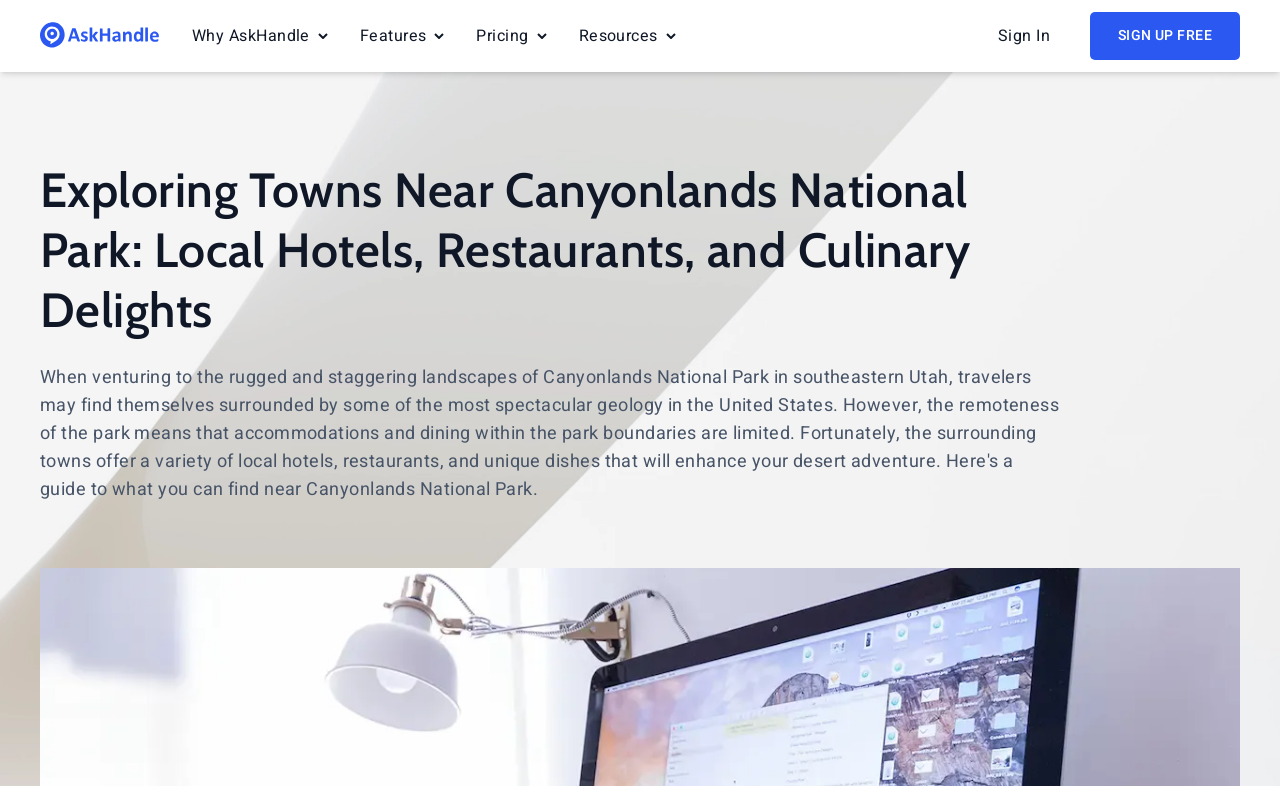What is the theme of the webpage content?
Give a one-word or short-phrase answer derived from the screenshot.

Travel